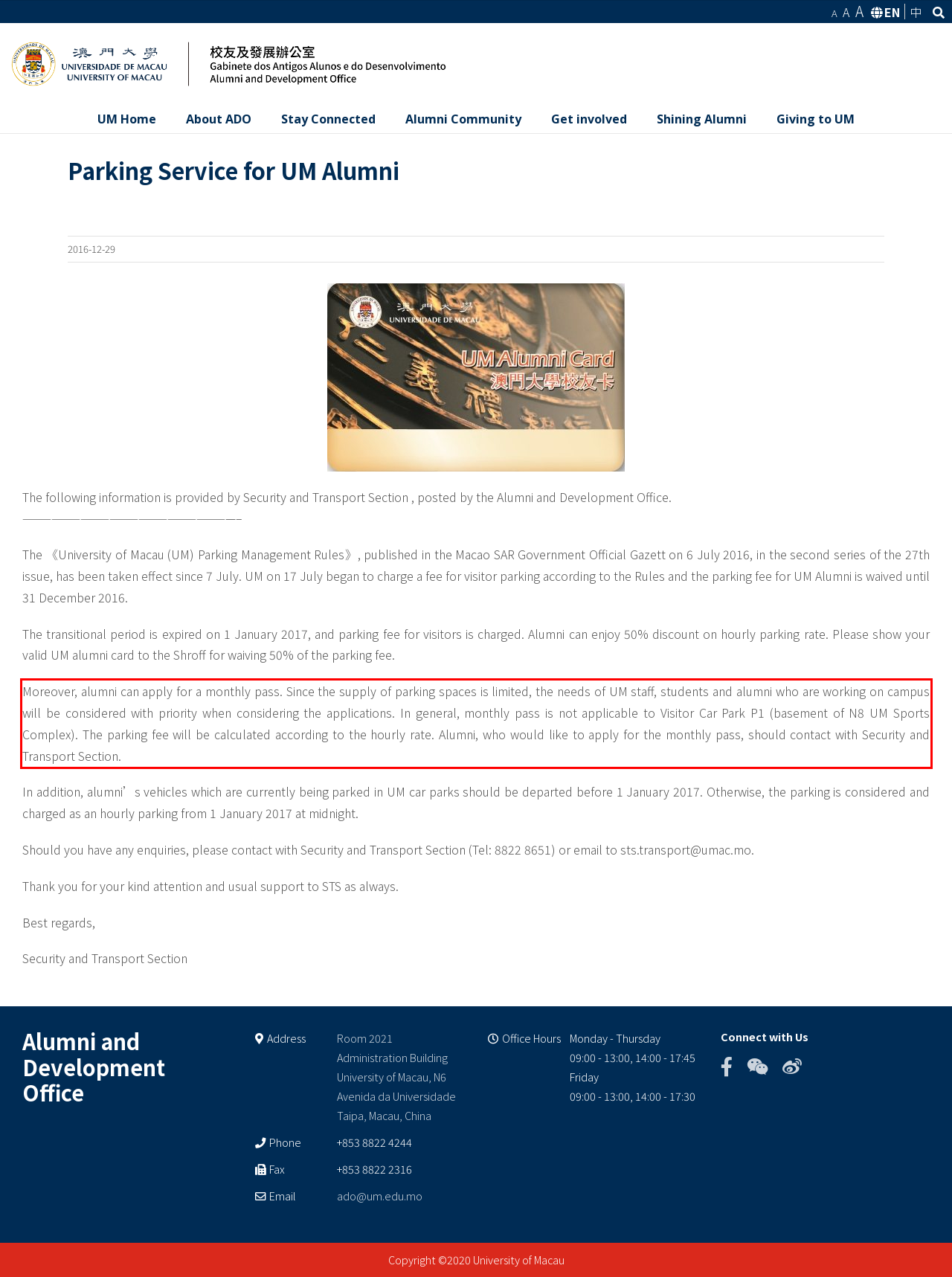Given a screenshot of a webpage, locate the red bounding box and extract the text it encloses.

Moreover, alumni can apply for a monthly pass. Since the supply of parking spaces is limited, the needs of UM staff, students and alumni who are working on campus will be considered with priority when considering the applications. In general, monthly pass is not applicable to Visitor Car Park P1 (basement of N8 UM Sports Complex). The parking fee will be calculated according to the hourly rate. Alumni, who would like to apply for the monthly pass, should contact with Security and Transport Section.